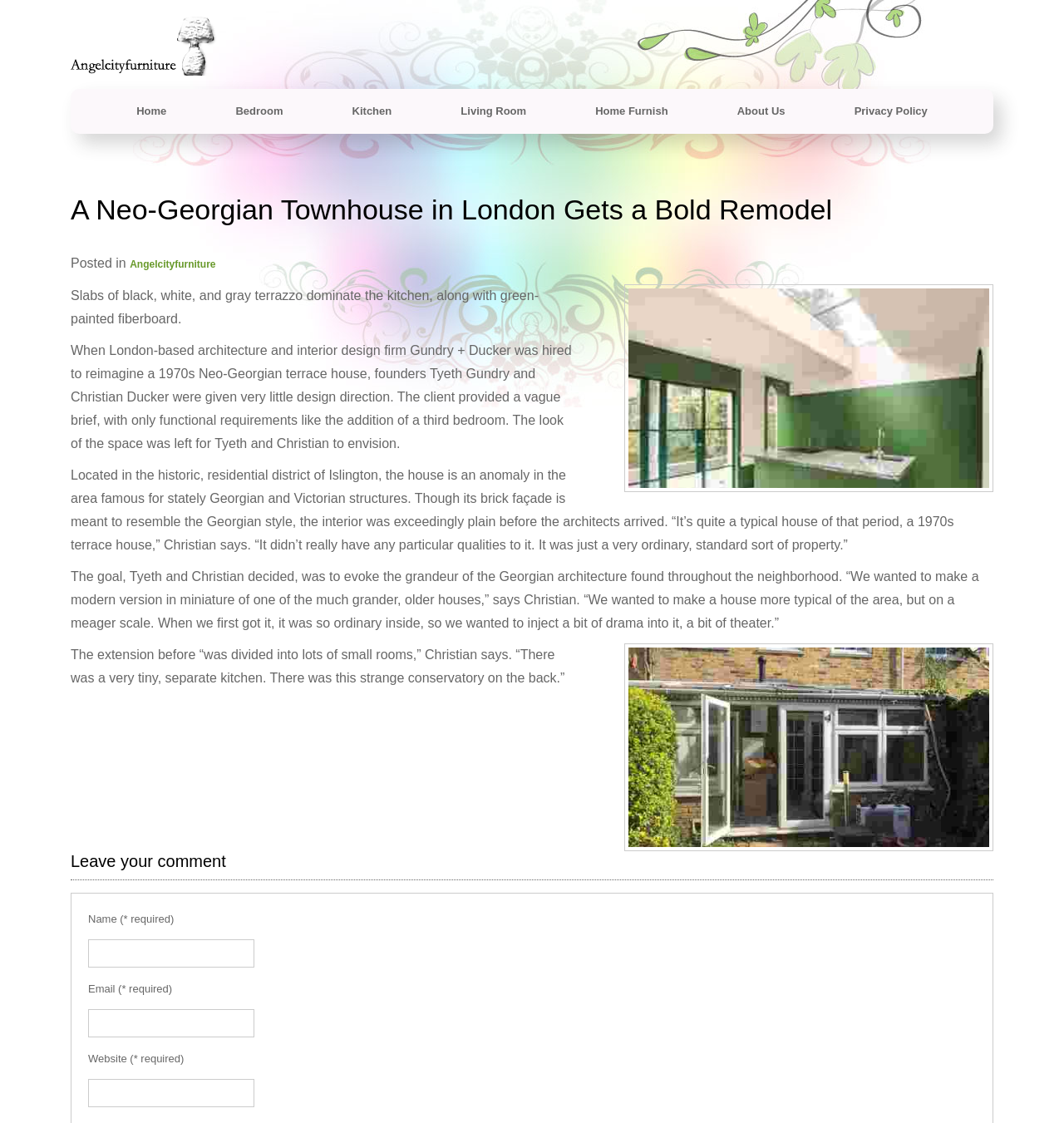Pinpoint the bounding box coordinates of the area that should be clicked to complete the following instruction: "Click on the 'Home' link". The coordinates must be given as four float numbers between 0 and 1, i.e., [left, top, right, bottom].

[0.128, 0.093, 0.156, 0.104]